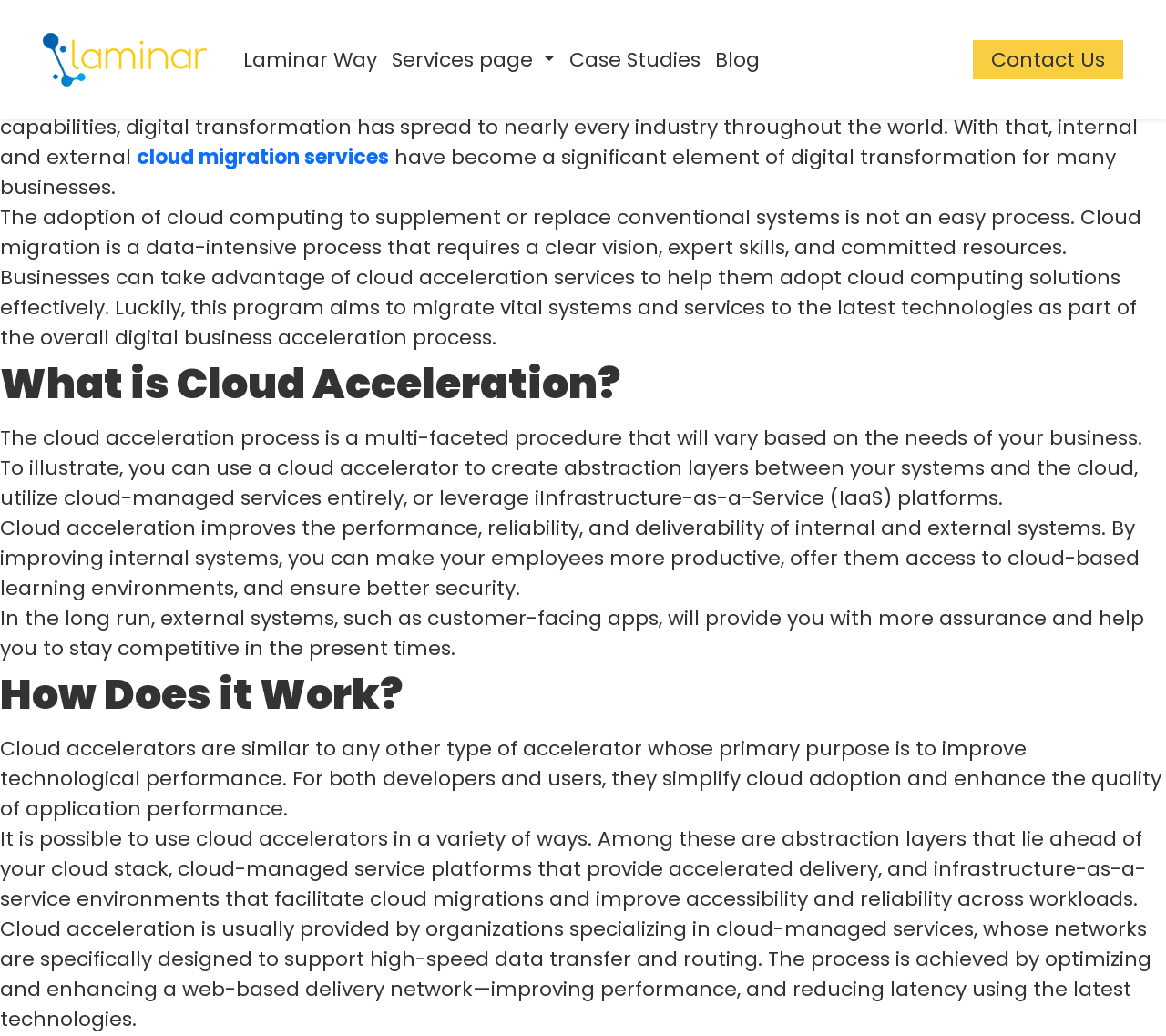What is the main topic of this blog post?
Please provide a single word or phrase as the answer based on the screenshot.

Cloud Acceleration